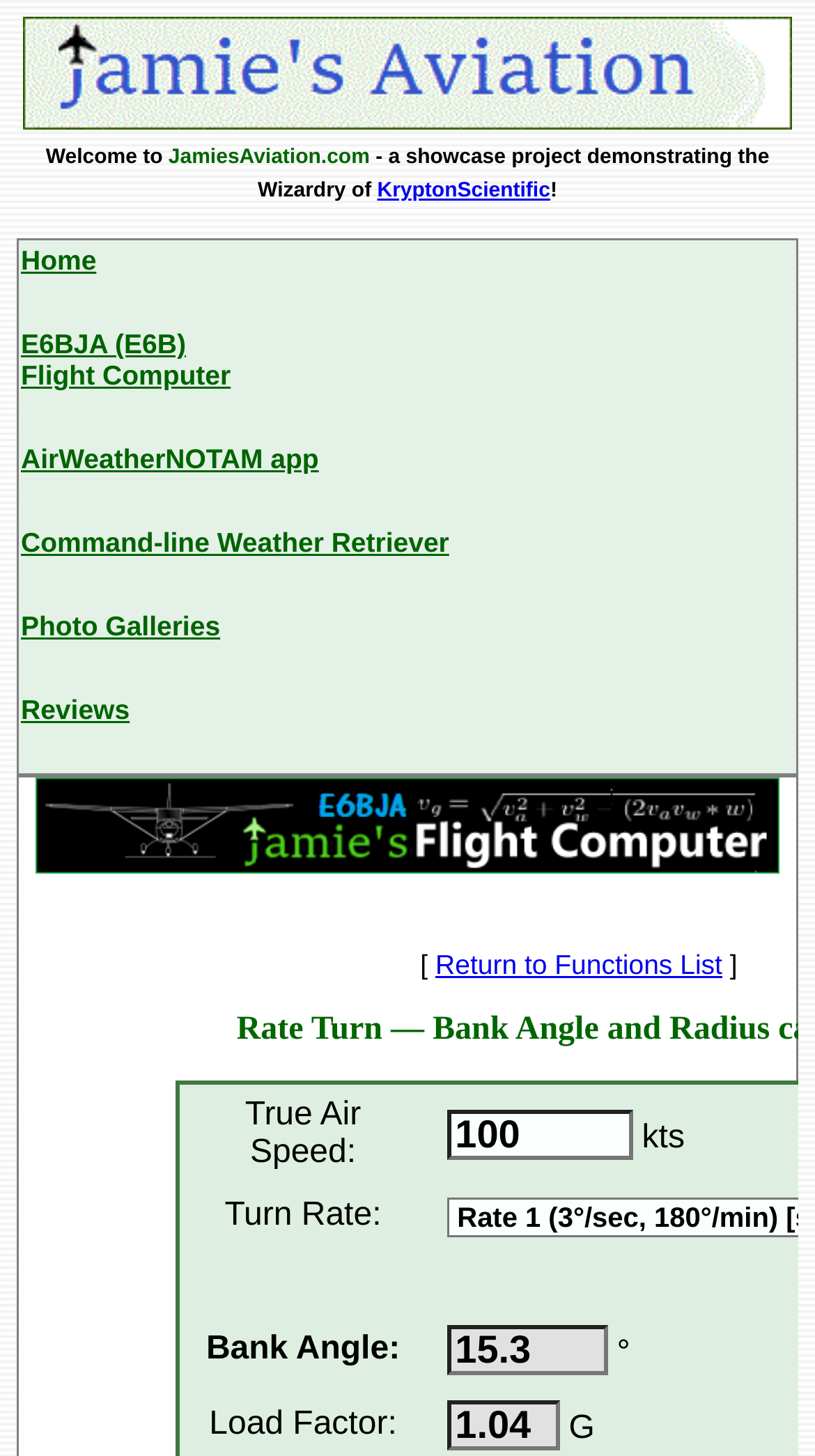Can you determine the bounding box coordinates of the area that needs to be clicked to fulfill the following instruction: "Enter a value for 'True Air Speed'"?

[0.548, 0.762, 0.776, 0.796]